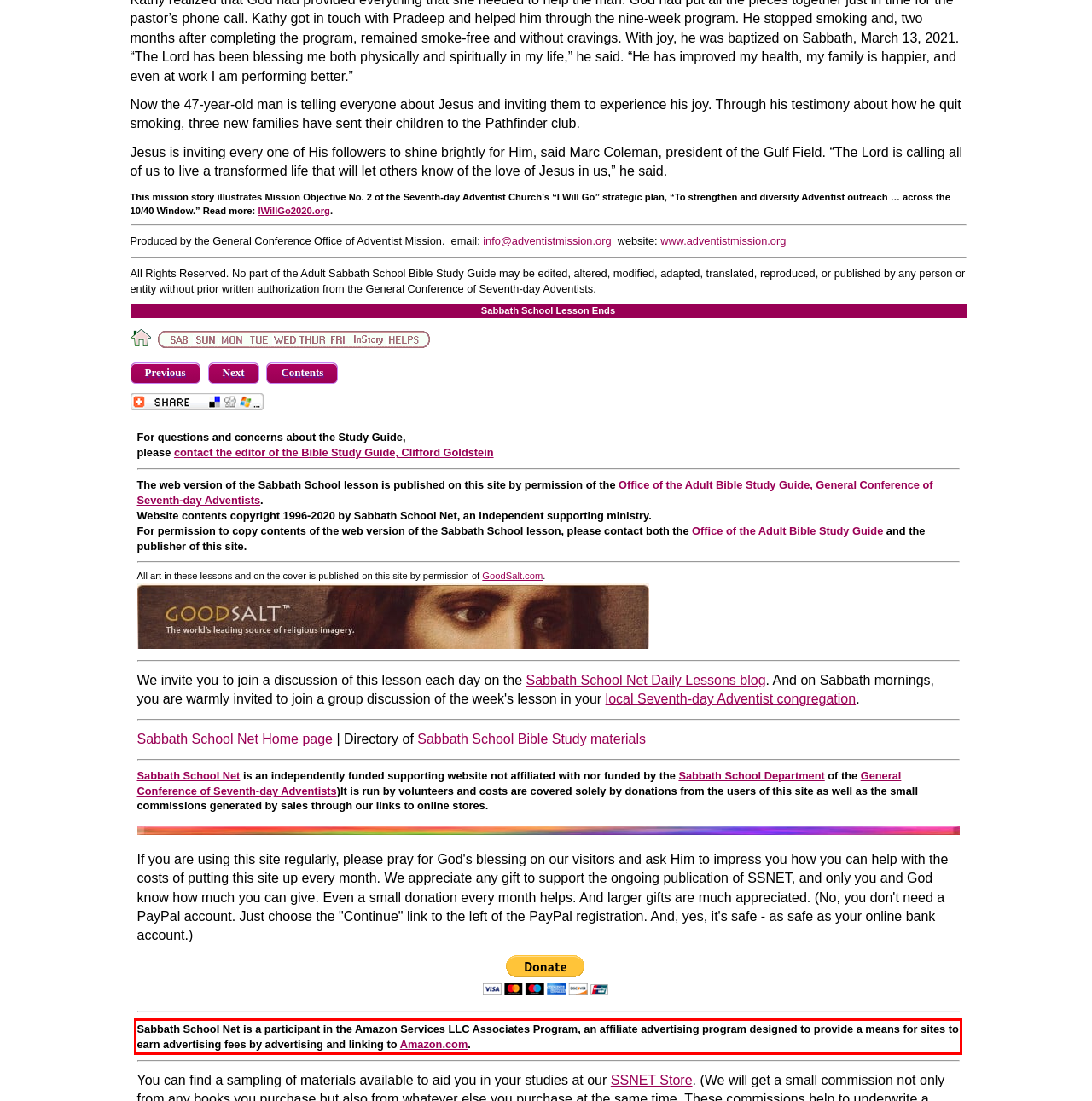You have a screenshot of a webpage where a UI element is enclosed in a red rectangle. Perform OCR to capture the text inside this red rectangle.

Sabbath School Net is a participant in the Amazon Services LLC Associates Program, an affiliate advertising program designed to provide a means for sites to earn advertising fees by advertising and linking to Amazon.com.